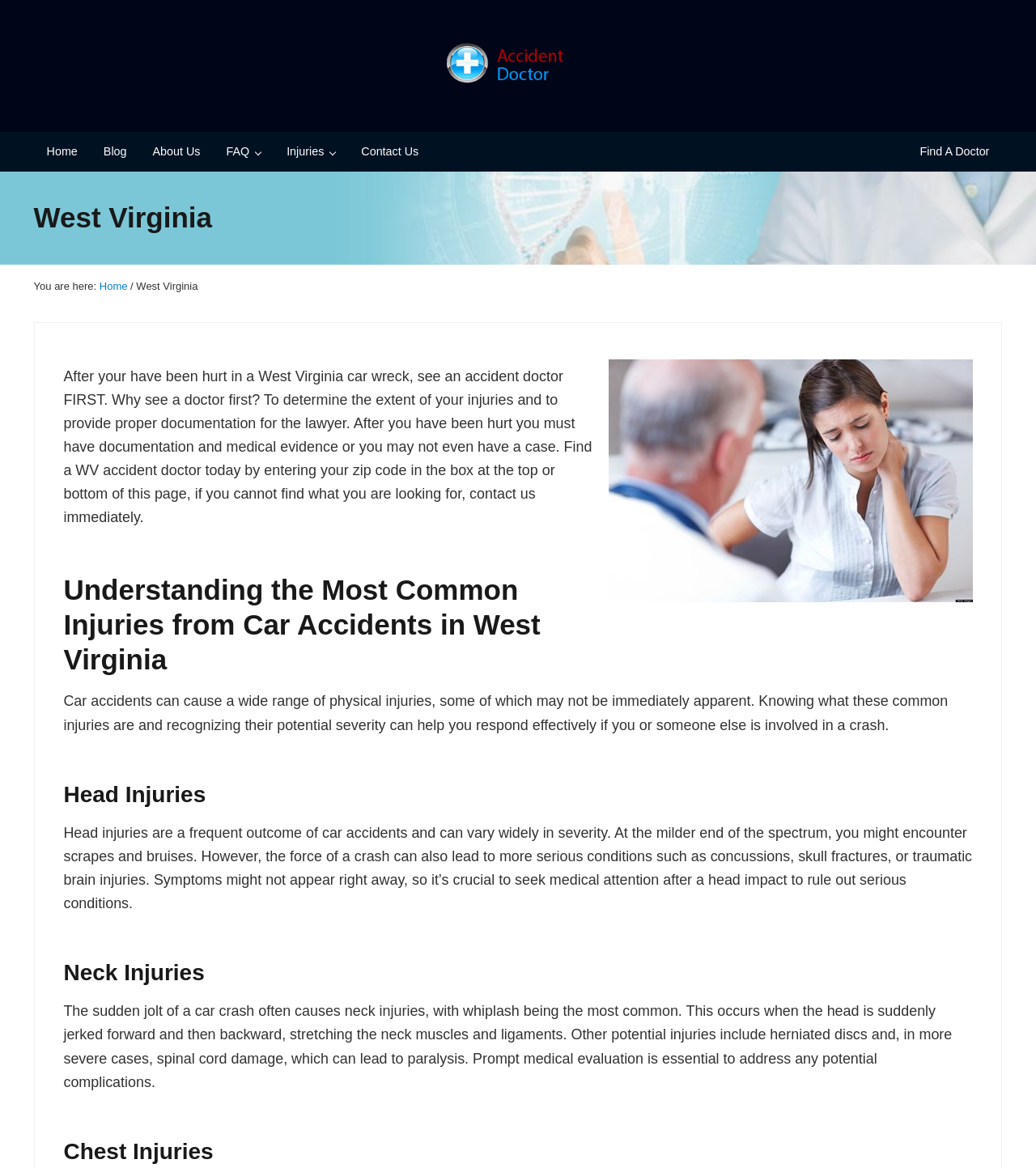Please find the bounding box for the UI element described by: "About Us".

[0.135, 0.113, 0.206, 0.147]